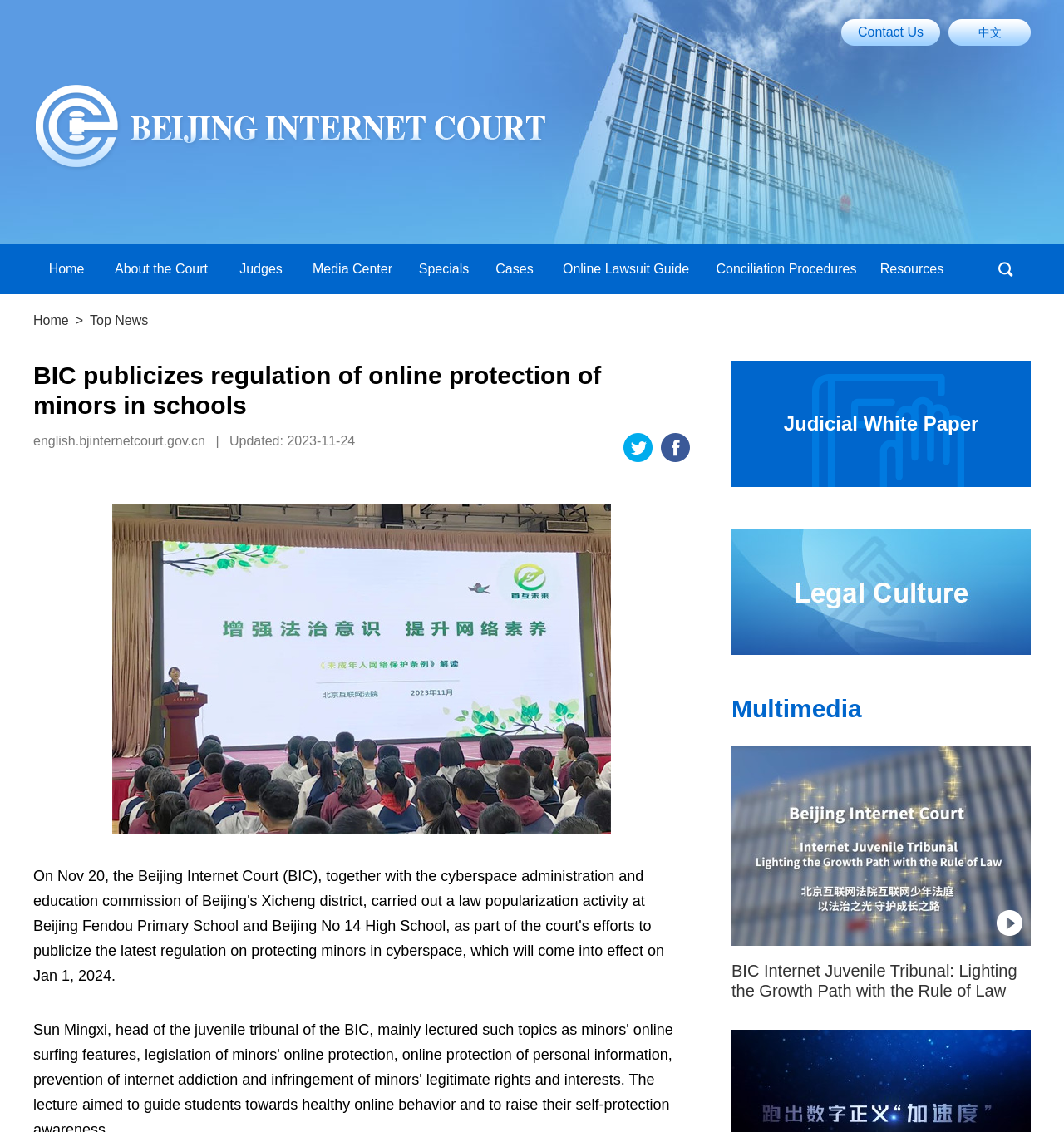Please identify the coordinates of the bounding box that should be clicked to fulfill this instruction: "Click on Contact Us".

[0.791, 0.017, 0.884, 0.04]